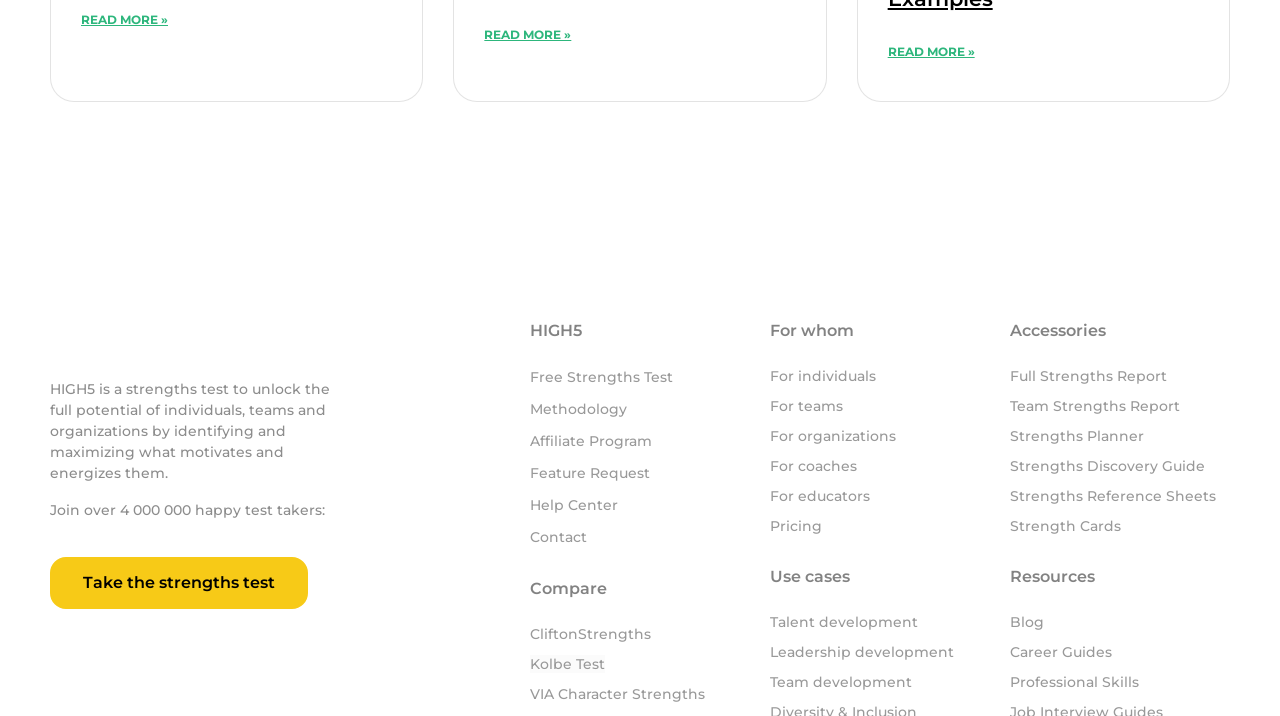Please provide a detailed answer to the question below by examining the image:
What is the name of the image at the top-left corner?

The image at the top-left corner, with coordinates [0.039, 0.451, 0.198, 0.501], is identified as 'logo-better' based on the image element description.